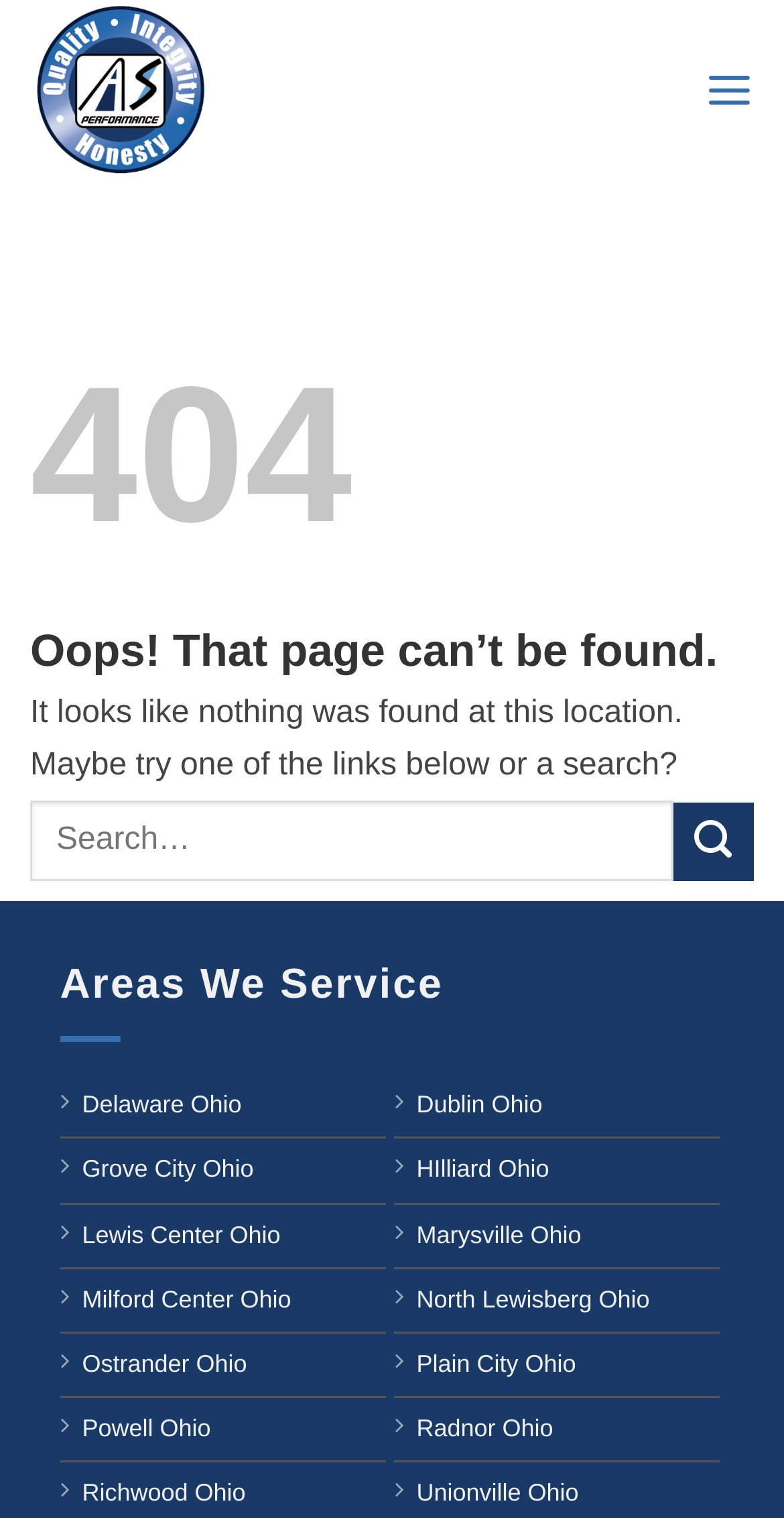Could you locate the bounding box coordinates for the section that should be clicked to accomplish this task: "Visit the website 'stable diffusion web'".

None